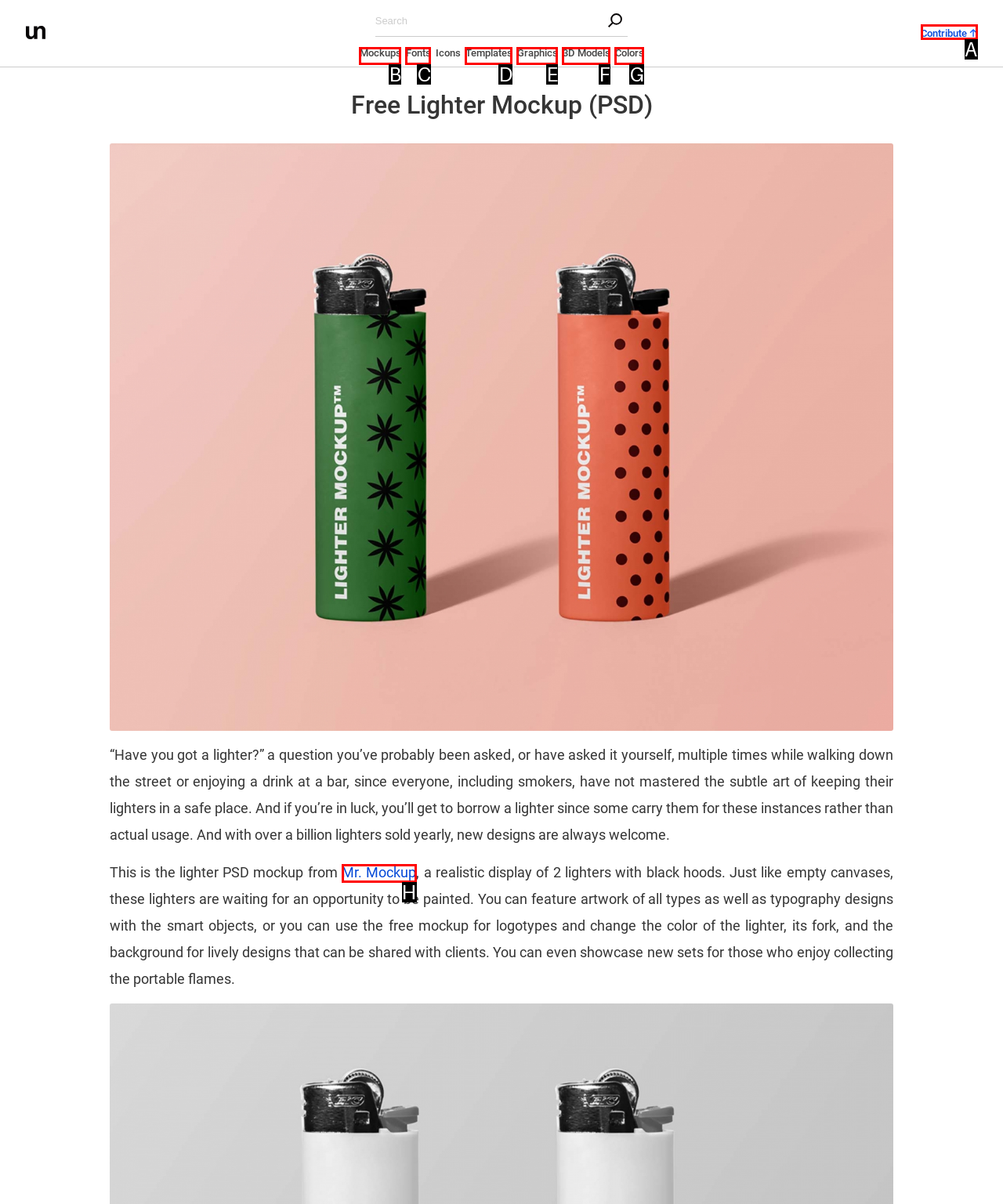Identify the HTML element that corresponds to the description: Fonts
Provide the letter of the matching option from the given choices directly.

C